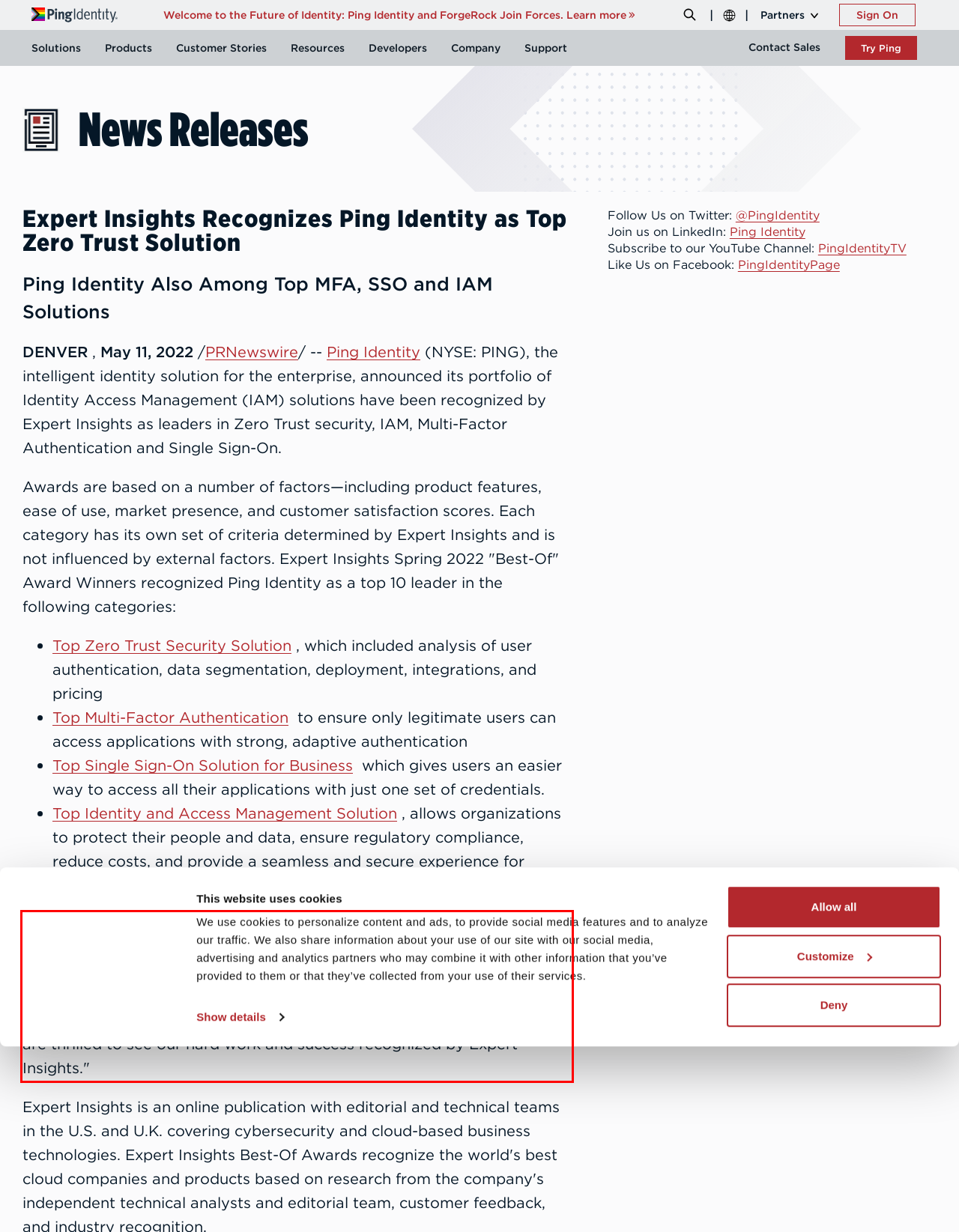You are given a webpage screenshot with a red bounding box around a UI element. Extract and generate the text inside this red bounding box.

"Identity has always been at the core of a secure digital environment, ensuring that the right people have the right access to the right things at the right time," said Andre Durand, CEO and founder, Ping Identity. "For 20 years, Ping Identity has provided best-in-class identity management solutions used by some of the most complex businesses in the world. We are thrilled to see our hard work and success recognized by Expert Insights."